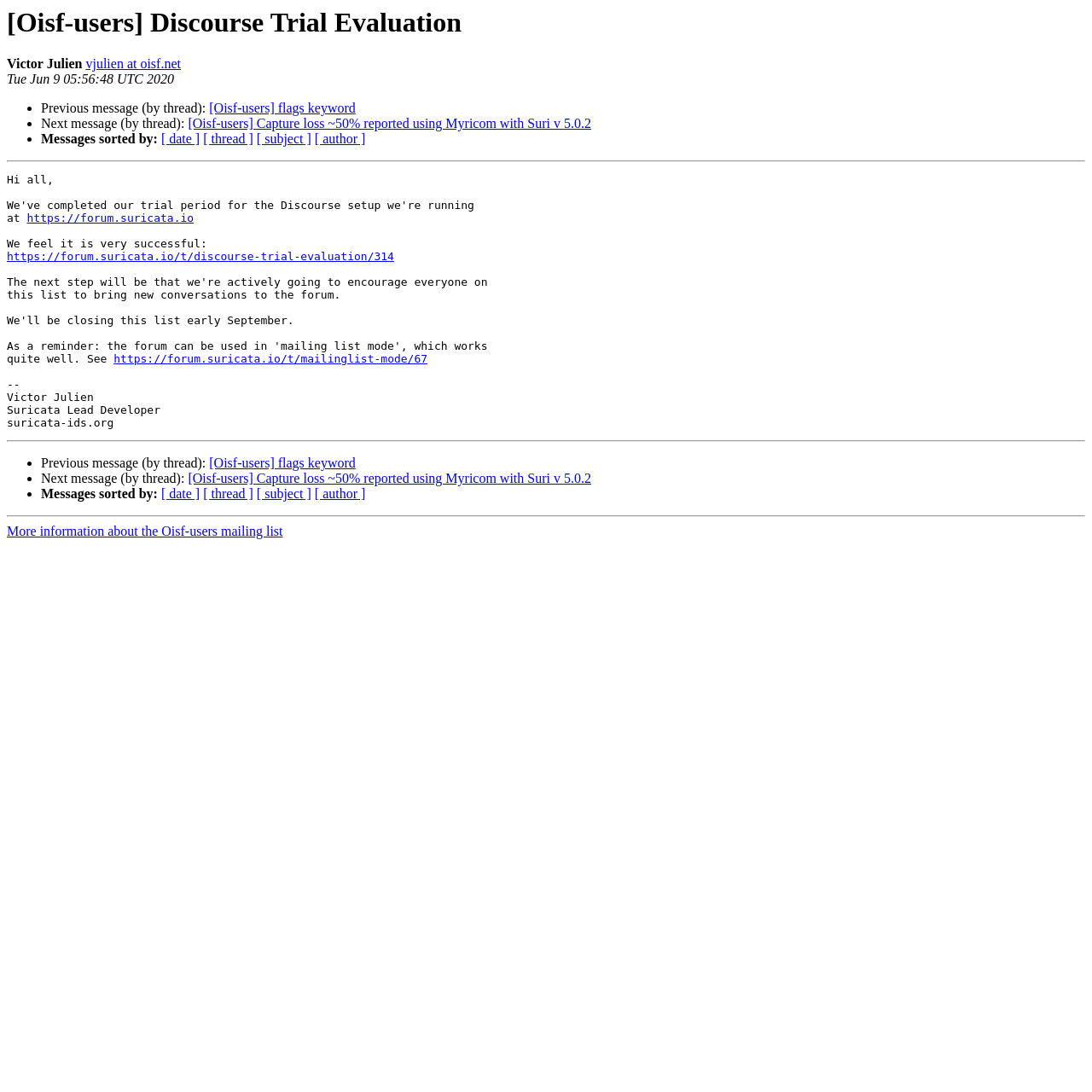Answer succinctly with a single word or phrase:
What is the URL of the forum?

https://forum.suricata.io